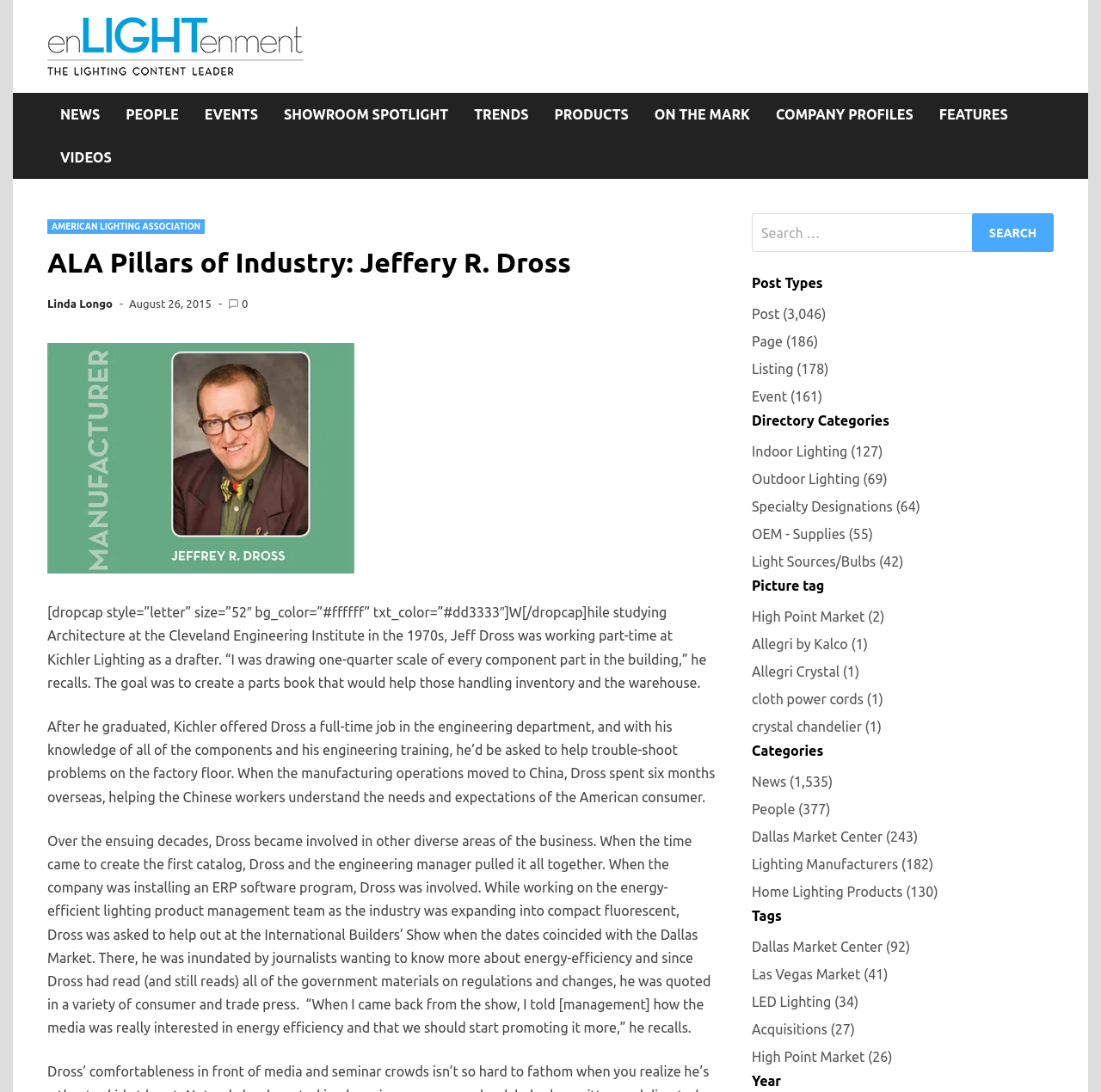Please specify the bounding box coordinates of the clickable region to carry out the following instruction: "Click on NEWS". The coordinates should be four float numbers between 0 and 1, in the format [left, top, right, bottom].

[0.043, 0.085, 0.103, 0.124]